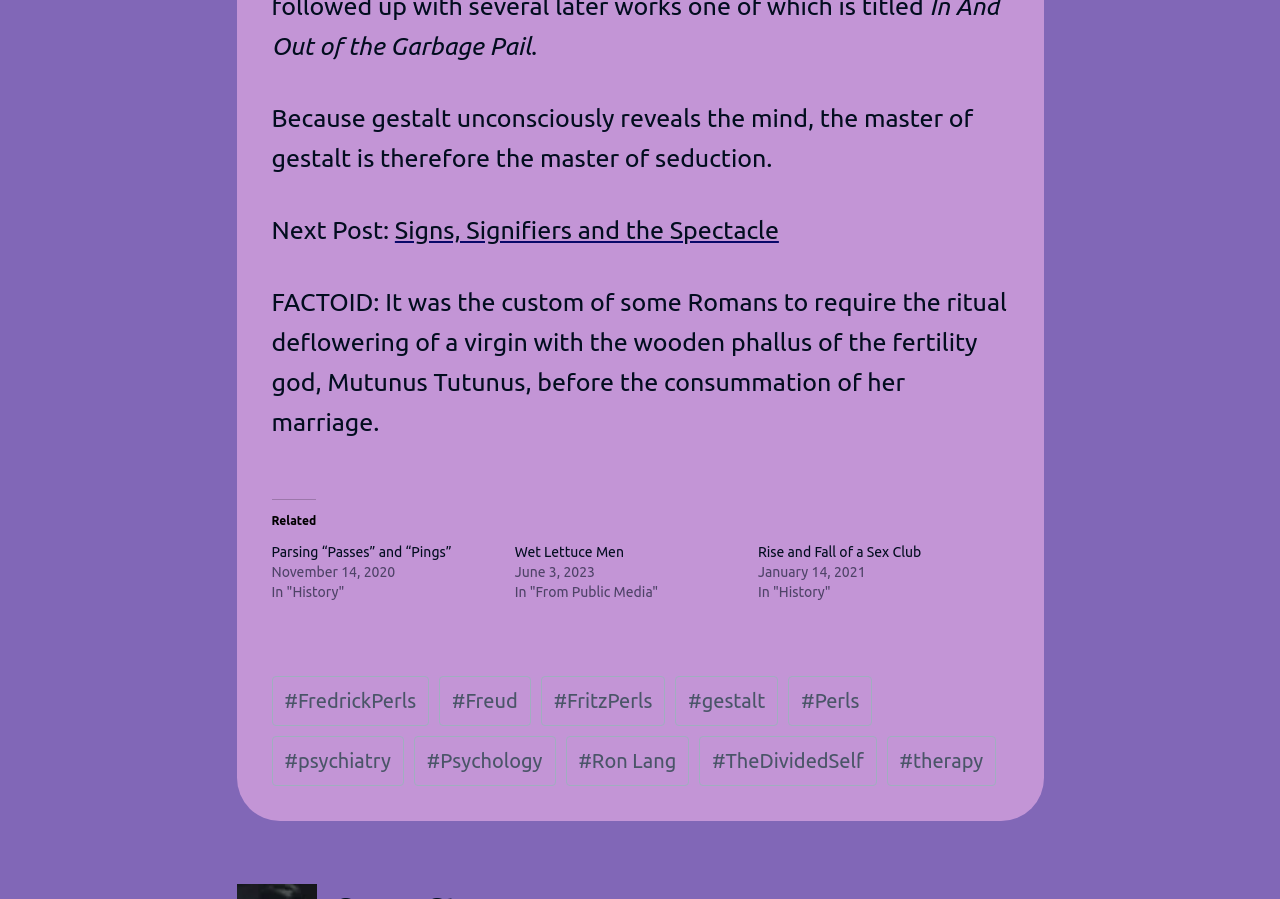Respond to the question below with a single word or phrase:
How many related posts are listed on the webpage?

3